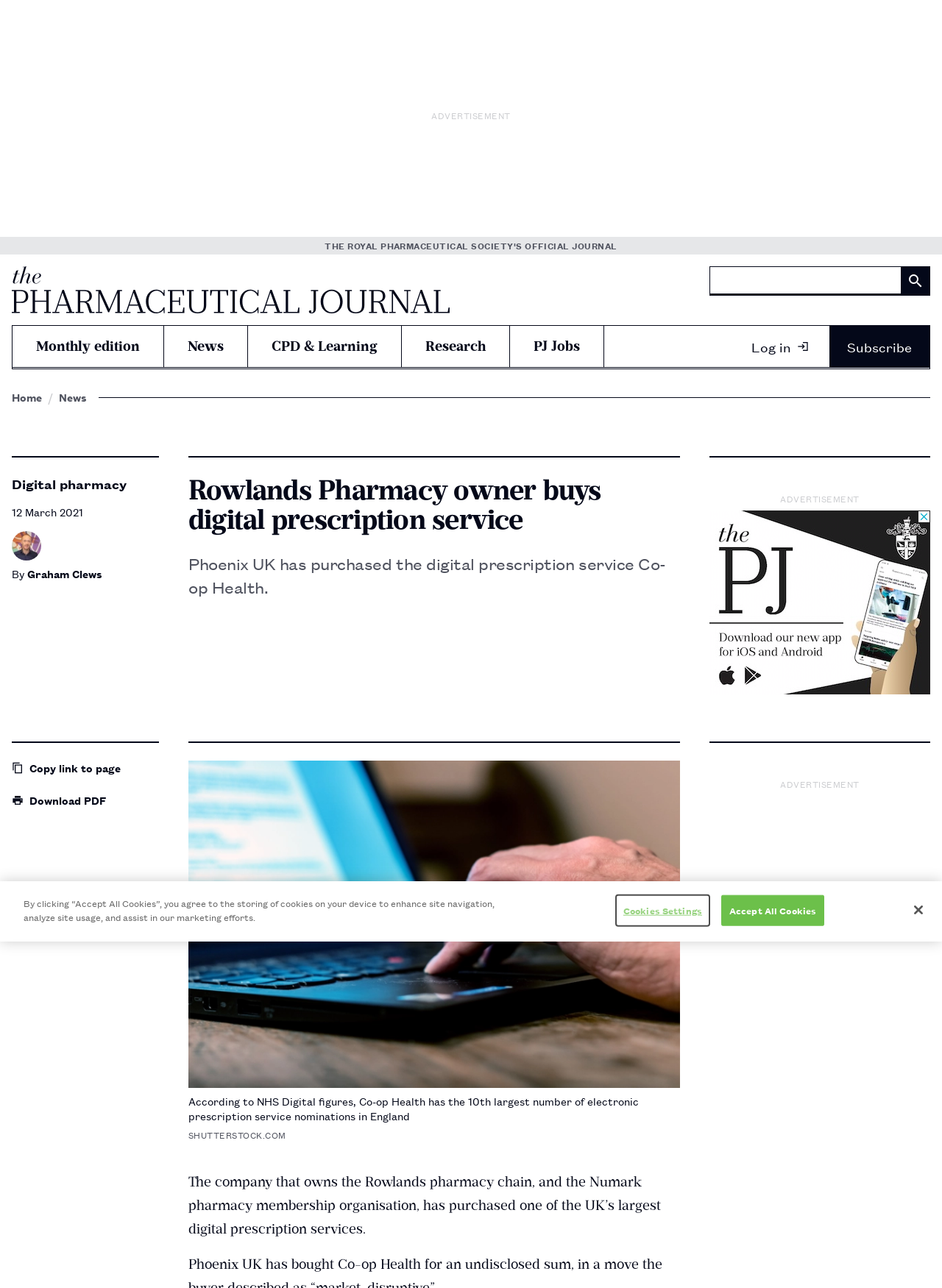Could you highlight the region that needs to be clicked to execute the instruction: "Configure a volume mapping"?

None